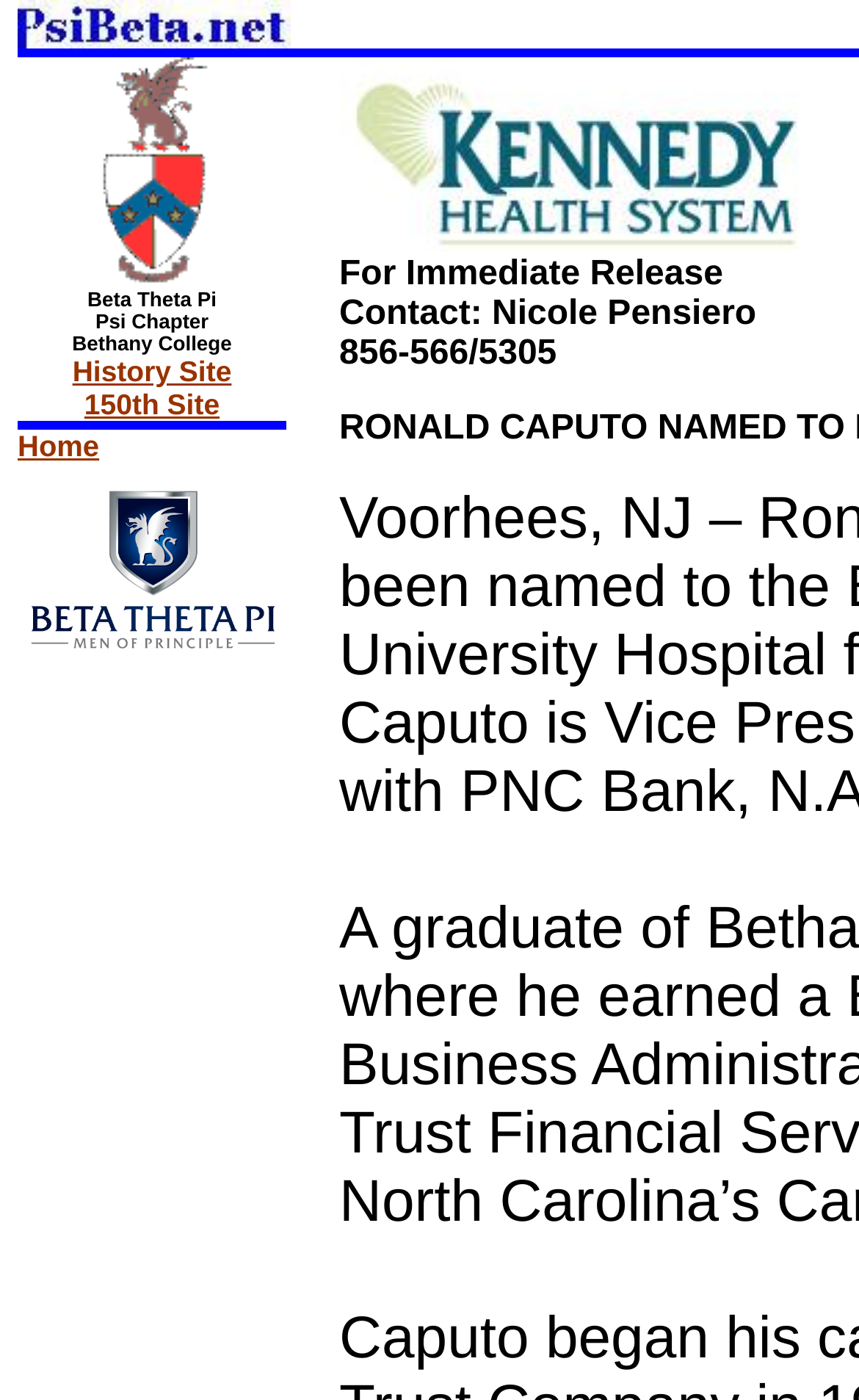Create an elaborate caption that covers all aspects of the webpage.

The webpage appears to be a contact page or a press release page. At the top-left corner, there is a small image. Below it, there is a table with multiple rows. The first row contains a column header with the text "Beta Theta Pi" and a link to it, accompanied by a small image. The second row has a column header with a longer text "Beta Theta Pi Psi Chapter Bethany College History Site 150th Site" and two links, "History Site" and "150th Site", along with a small image at the end. The third row contains a link to "Home". The fourth and fifth rows are empty. 

On the right side of the page, there is a large section that starts with a non-breaking space character, followed by a link with an image. Below it, there are three lines of text: "For Immediate Release", "Contact: Nicole Pensiero", and "856-566/5305".